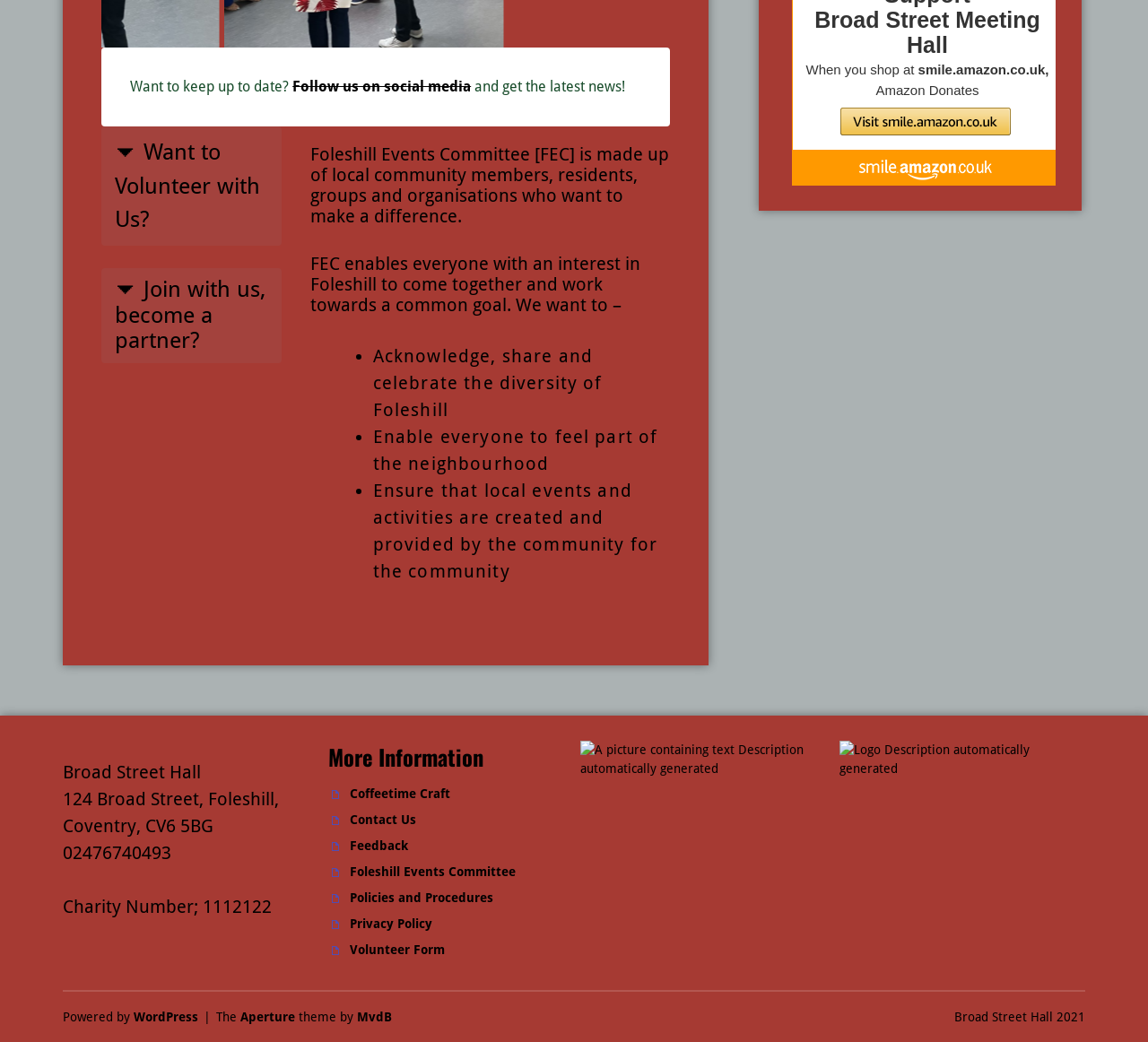What is the purpose of Foleshill Events Committee?
Using the image as a reference, give a one-word or short phrase answer.

To make a difference in Foleshill